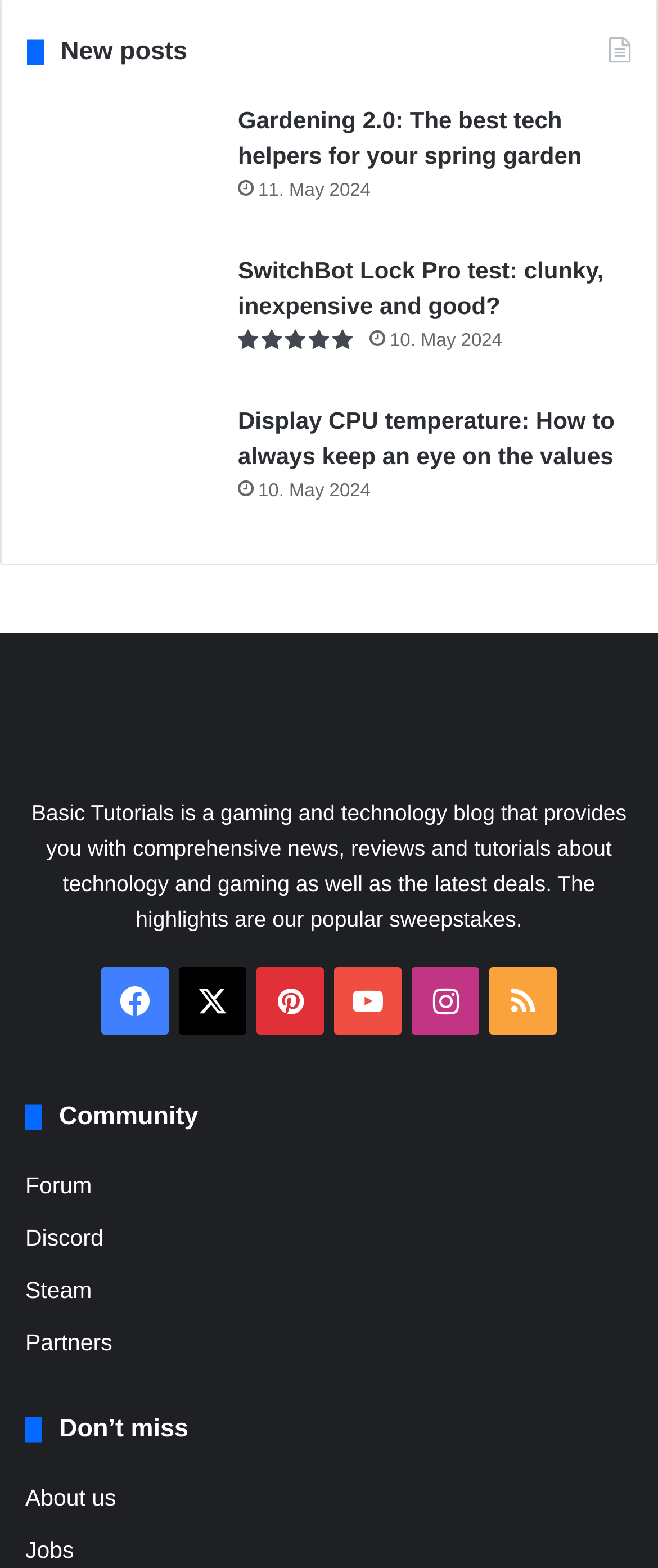Identify the bounding box coordinates of the area that should be clicked in order to complete the given instruction: "Join the forum". The bounding box coordinates should be four float numbers between 0 and 1, i.e., [left, top, right, bottom].

[0.038, 0.749, 0.14, 0.765]